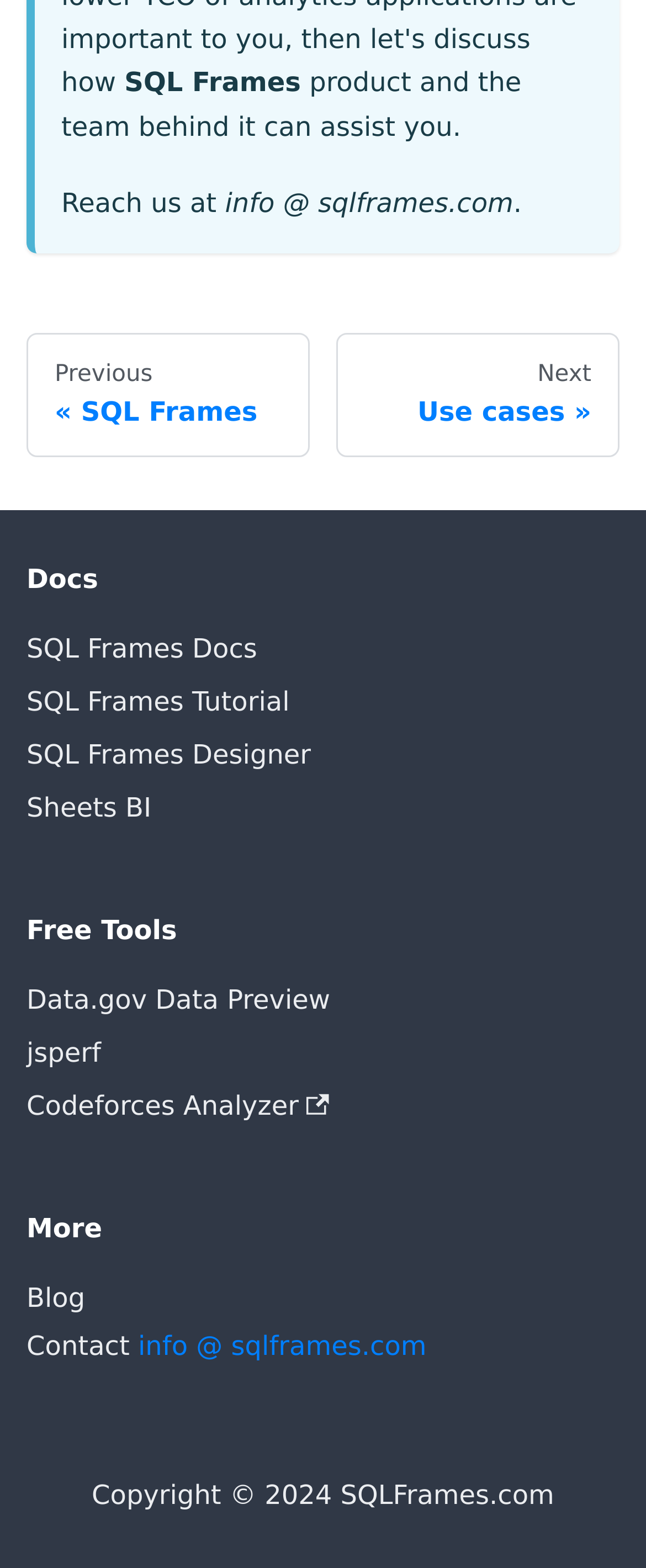Identify the bounding box coordinates of the area you need to click to perform the following instruction: "contact us".

[0.214, 0.848, 0.66, 0.868]